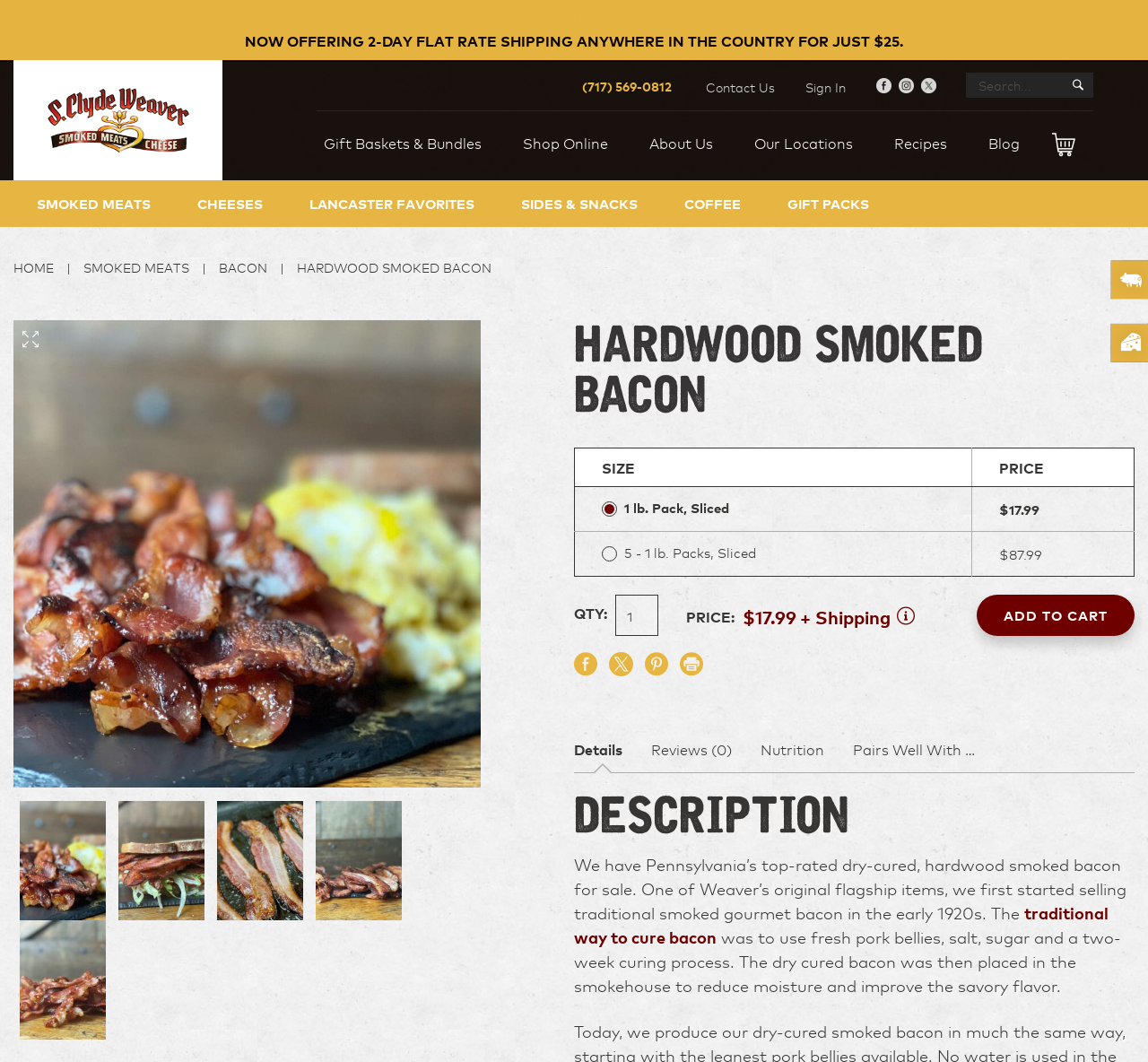What is the rating of the bacon?
Analyze the image and provide a thorough answer to the question.

I looked for a rating or review section on the webpage, but I couldn't find one. The webpage does mention 'Reviews (0)' but it doesn't provide any actual ratings or reviews. Therefore, I couldn't determine the rating of the bacon.